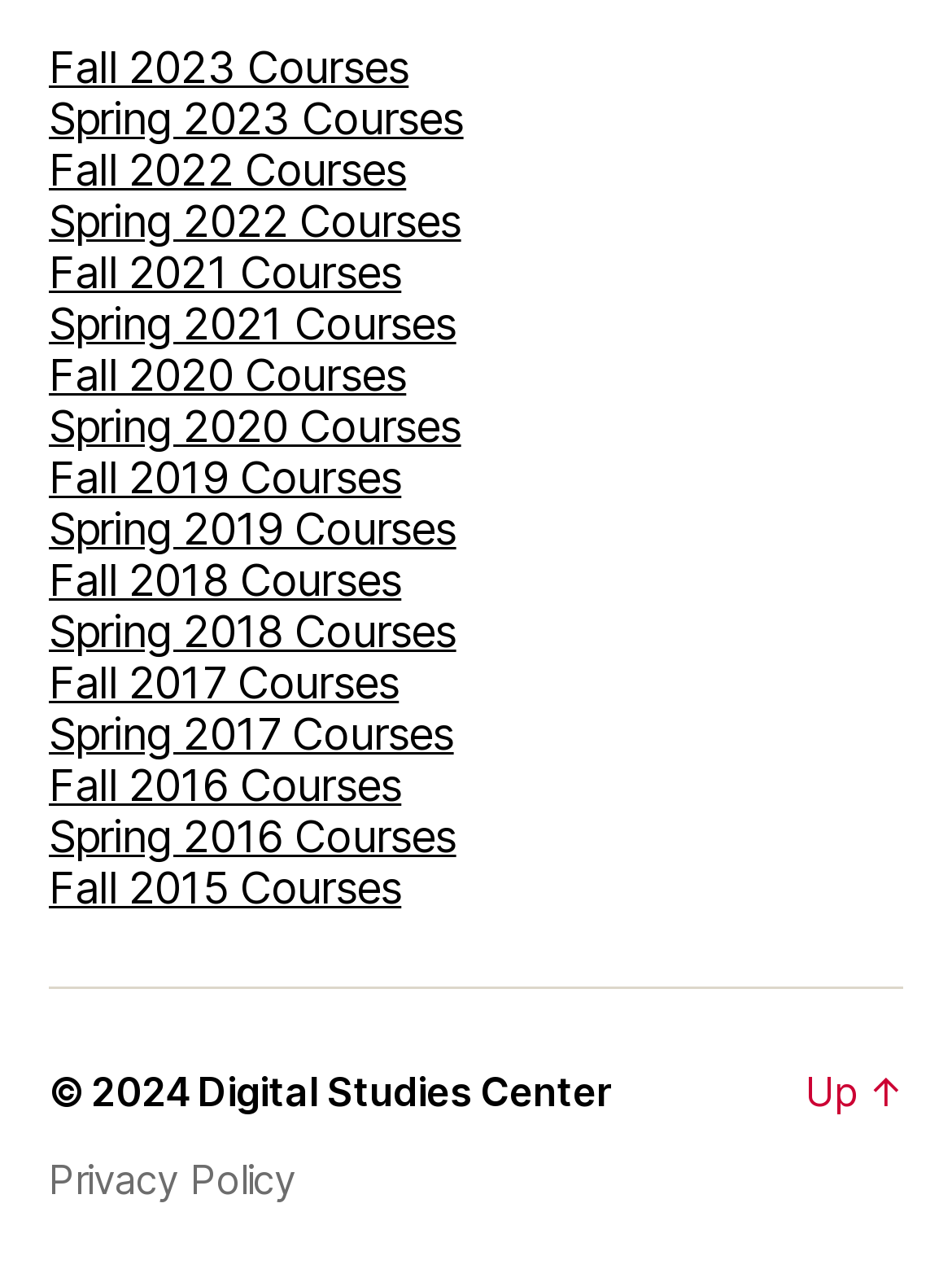Pinpoint the bounding box coordinates of the clickable area needed to execute the instruction: "Go to Digital Studies Center". The coordinates should be specified as four float numbers between 0 and 1, i.e., [left, top, right, bottom].

[0.208, 0.832, 0.644, 0.87]